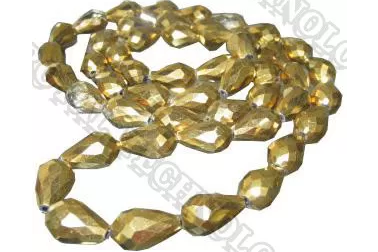Elaborate on the image with a comprehensive description.

The image showcases an elegant strand of glass beads, intricately designed and sparkling in a warm golden hue. The beads are faceted, reflecting light beautifully and adding a touch of glamour. This particular strand is part of the Glass Beads PVD Plating Machine product line, known for its use in jewelry-making, particularly for crafting necklaces, handbag chains, and decorative lighting elements. The PVD coating technology employed offers a range of vibrant colors and a high-quality finish. The versatility and appeal of these glass beads make them a popular choice for both designers and artisans.